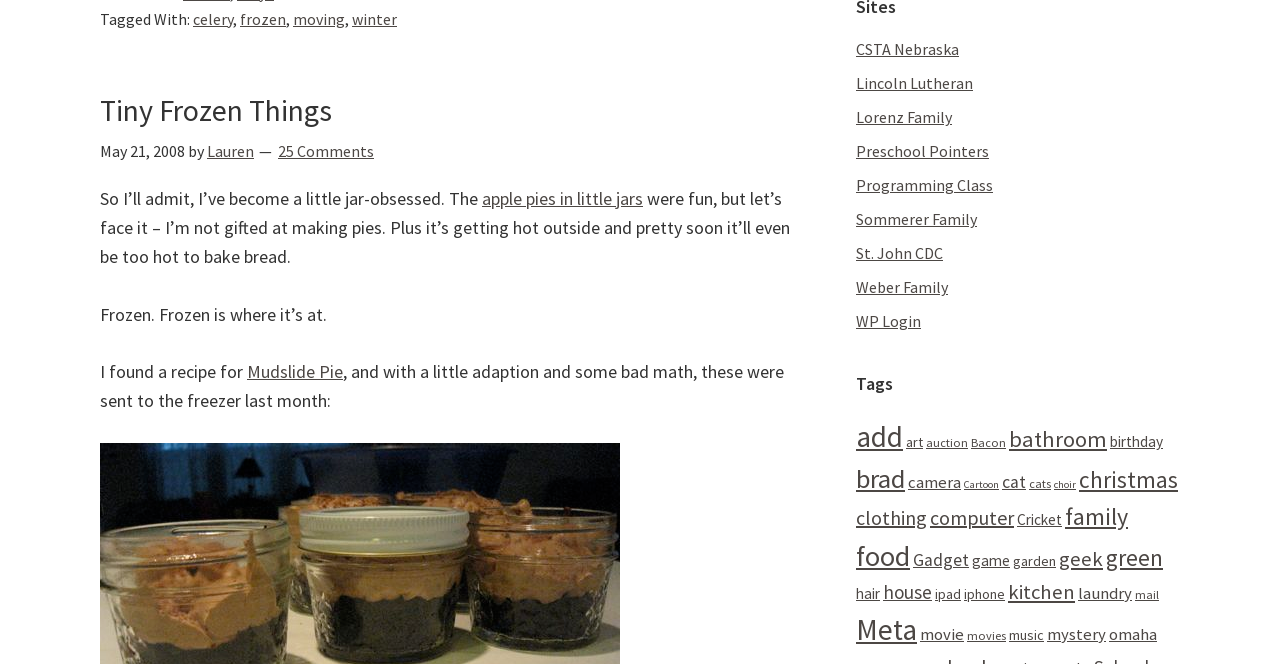What is the topic of the blog post?
Examine the screenshot and reply with a single word or phrase.

Frozen food